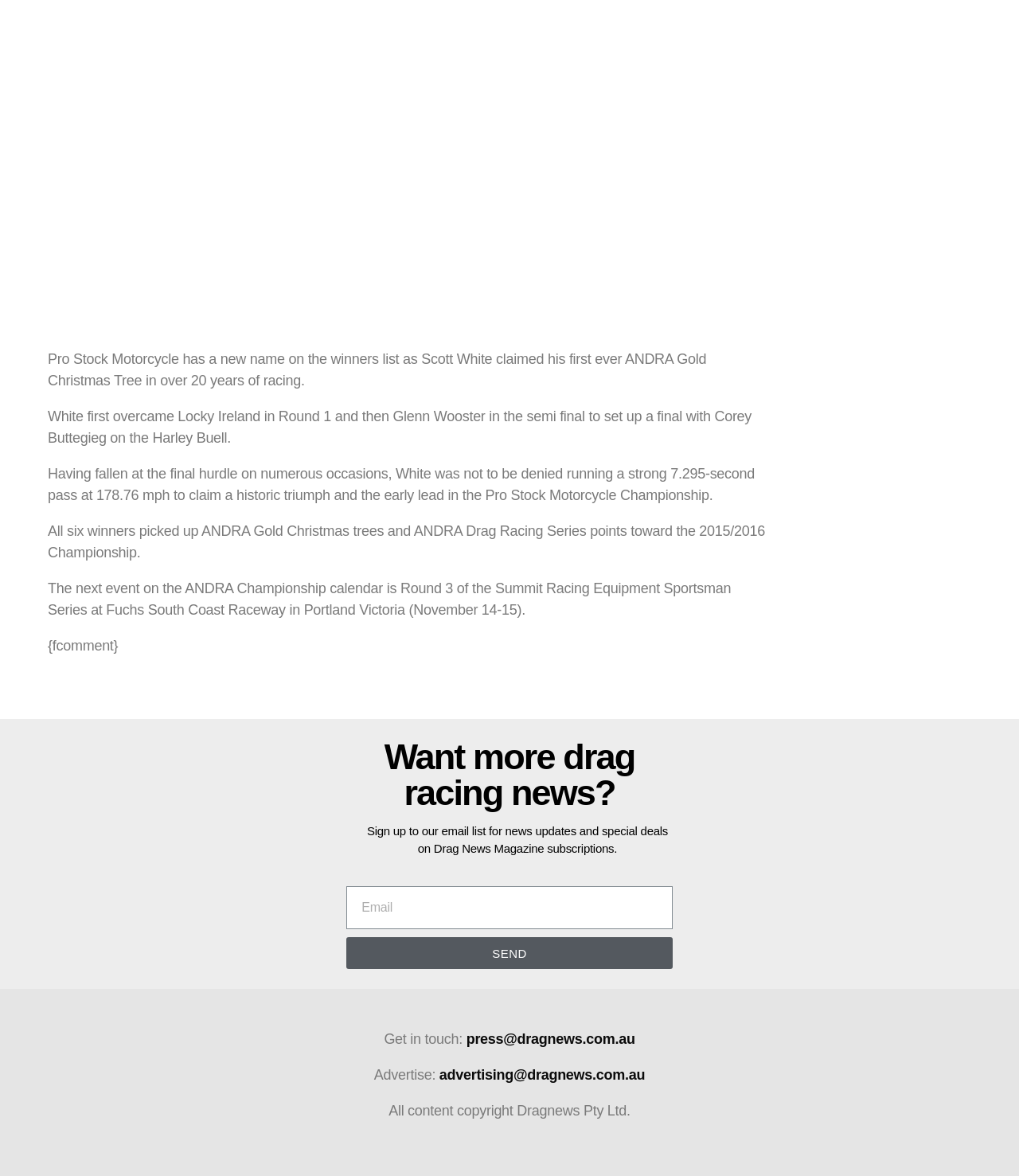Please determine the bounding box coordinates, formatted as (top-left x, top-left y, bottom-right x, bottom-right y), with all values as floating point numbers between 0 and 1. Identify the bounding box of the region described as: press@dragnews.com.au

[0.458, 0.877, 0.623, 0.891]